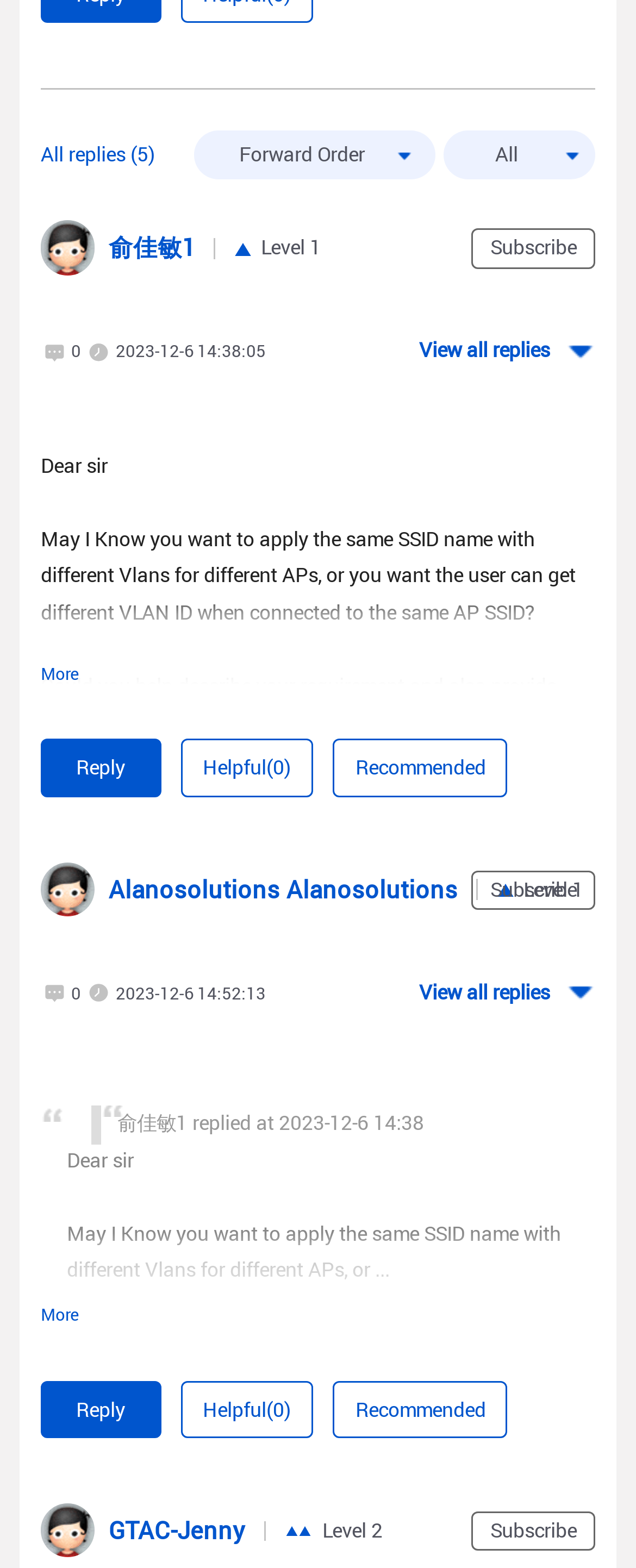Specify the bounding box coordinates for the region that must be clicked to perform the given instruction: "View the user's profile".

[0.171, 0.148, 0.306, 0.168]